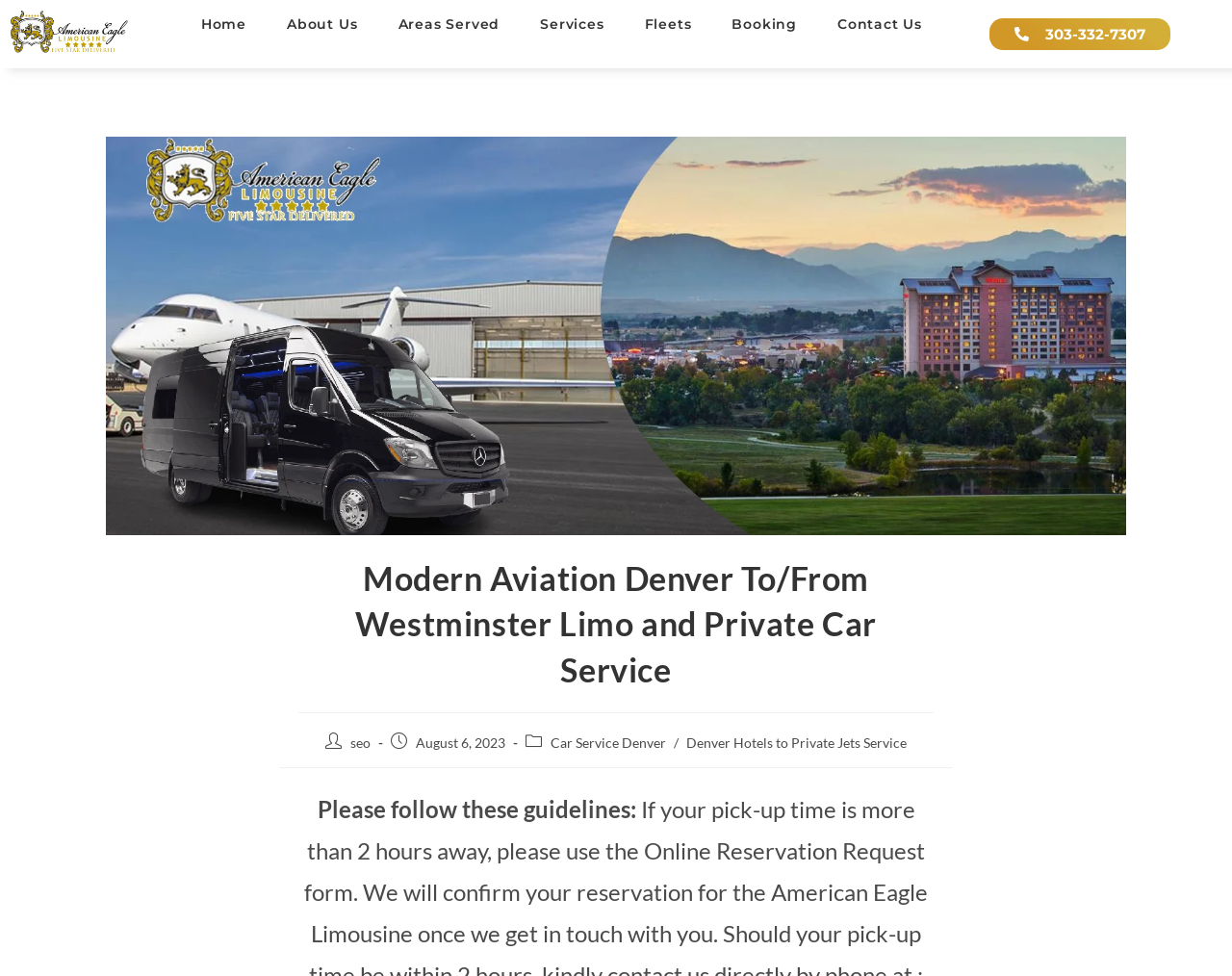Find the bounding box coordinates of the clickable area required to complete the following action: "Go to Home".

[0.147, 0.018, 0.216, 0.032]